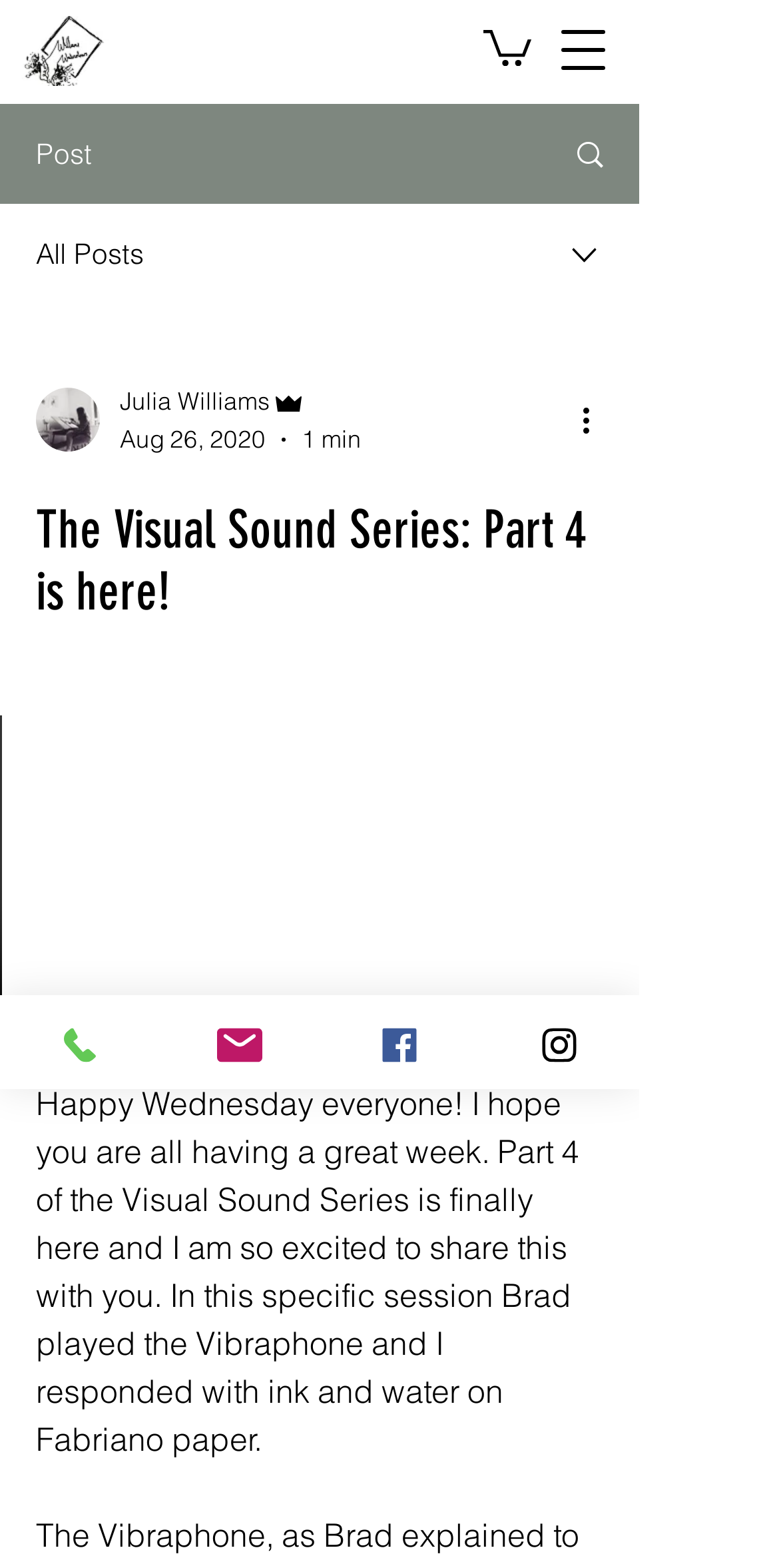What is the author's name? Refer to the image and provide a one-word or short phrase answer.

Julia Williams